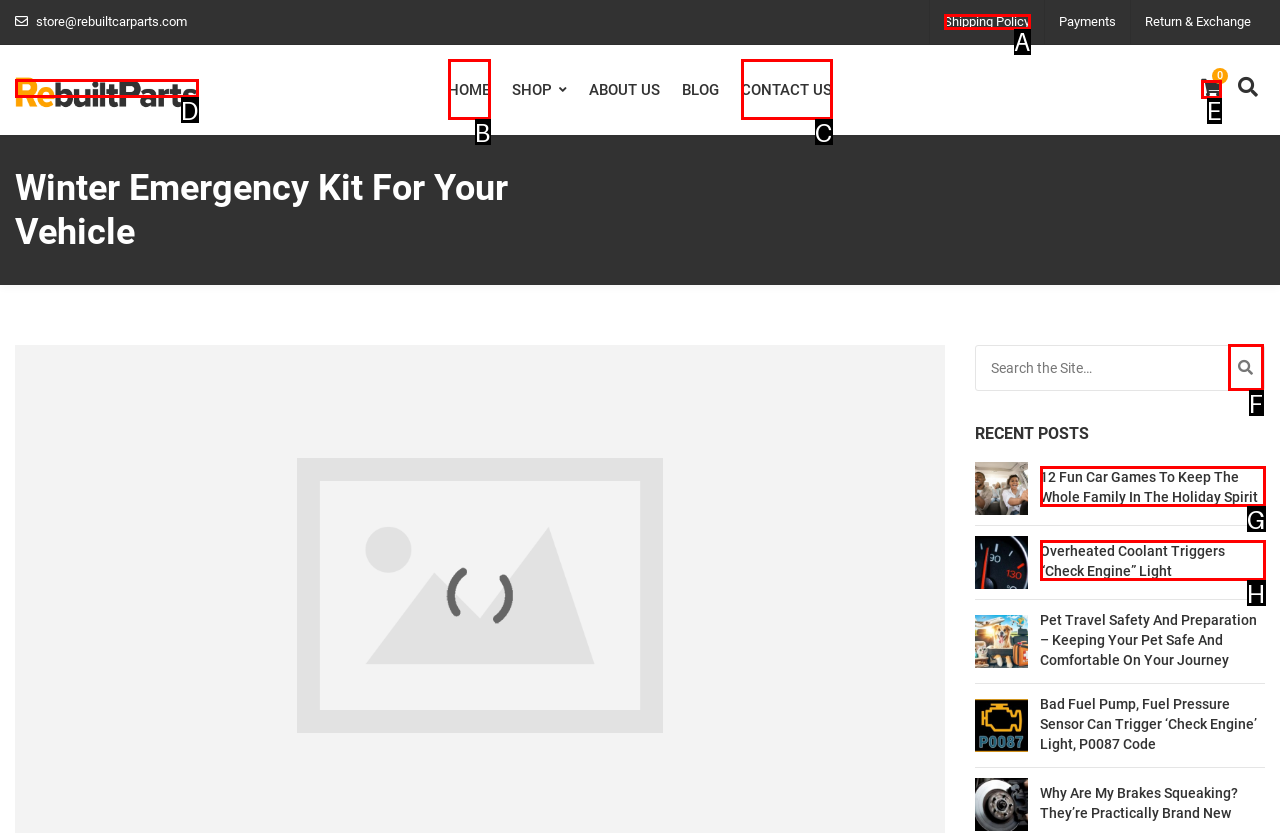Point out the option that needs to be clicked to fulfill the following instruction: View the shipping policy
Answer with the letter of the appropriate choice from the listed options.

A